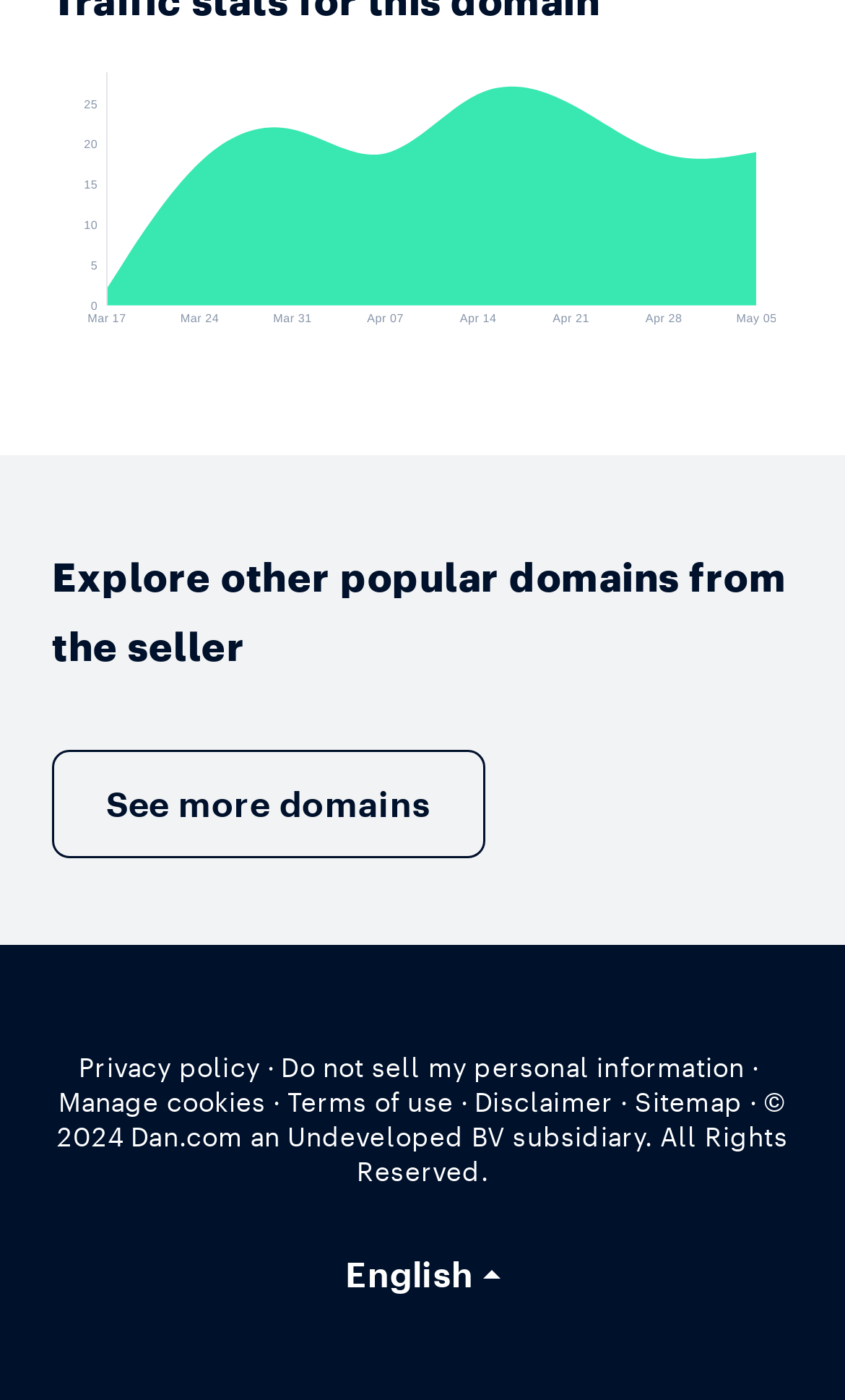What are the dates listed on the top?
Refer to the image and respond with a one-word or short-phrase answer.

Mar 17 to May 05